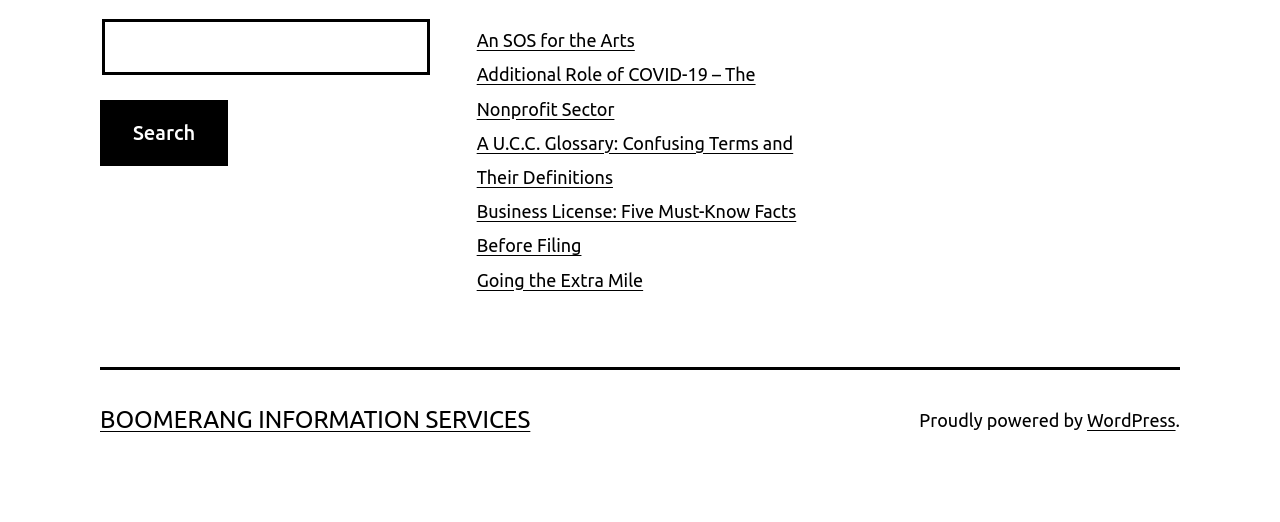Please specify the bounding box coordinates for the clickable region that will help you carry out the instruction: "search for something".

[0.08, 0.036, 0.336, 0.144]